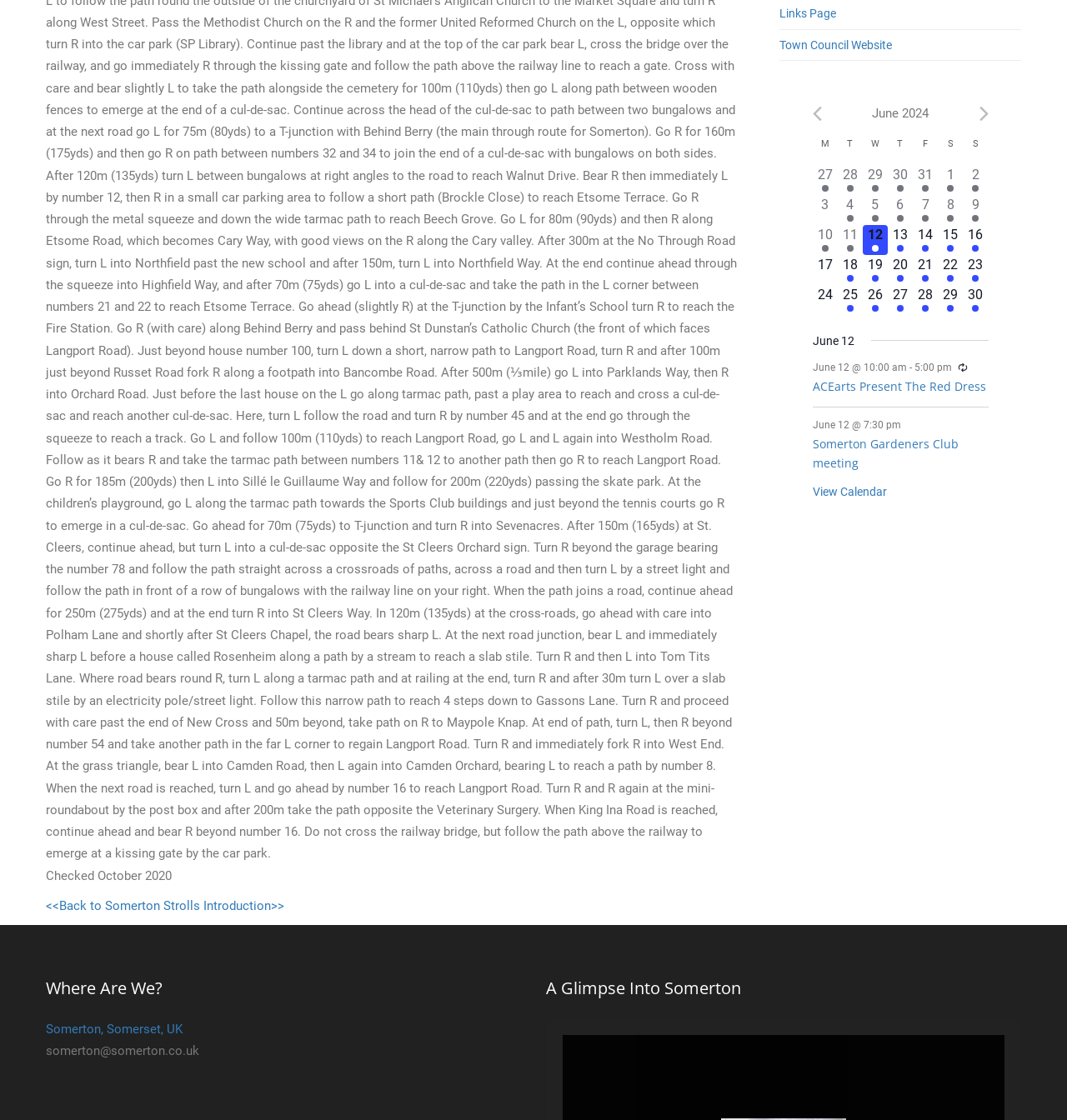Extract the bounding box for the UI element that matches this description: "1 event, 28".

[0.856, 0.254, 0.879, 0.281]